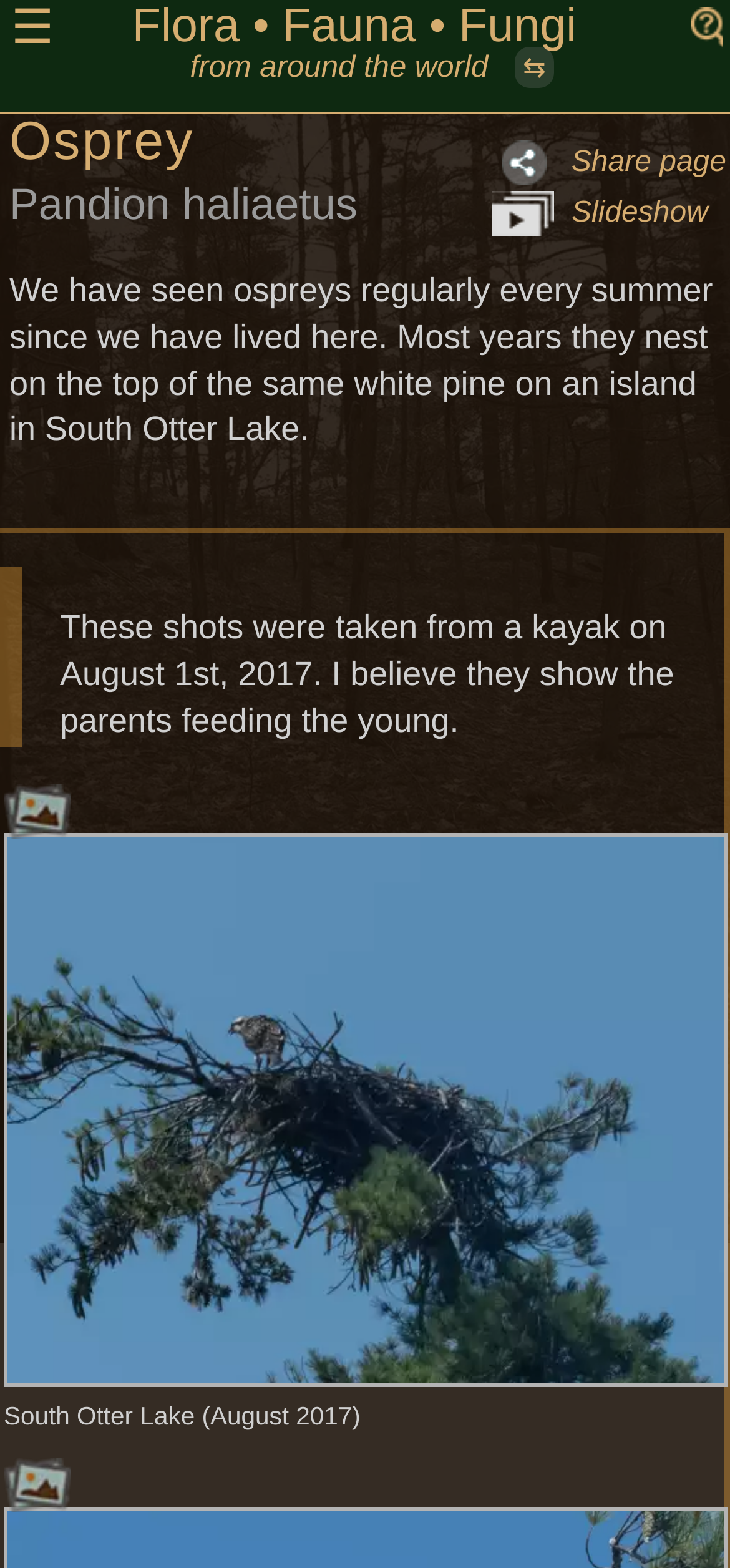Based on the description "⇆", find the bounding box of the specified UI element.

[0.706, 0.03, 0.76, 0.056]